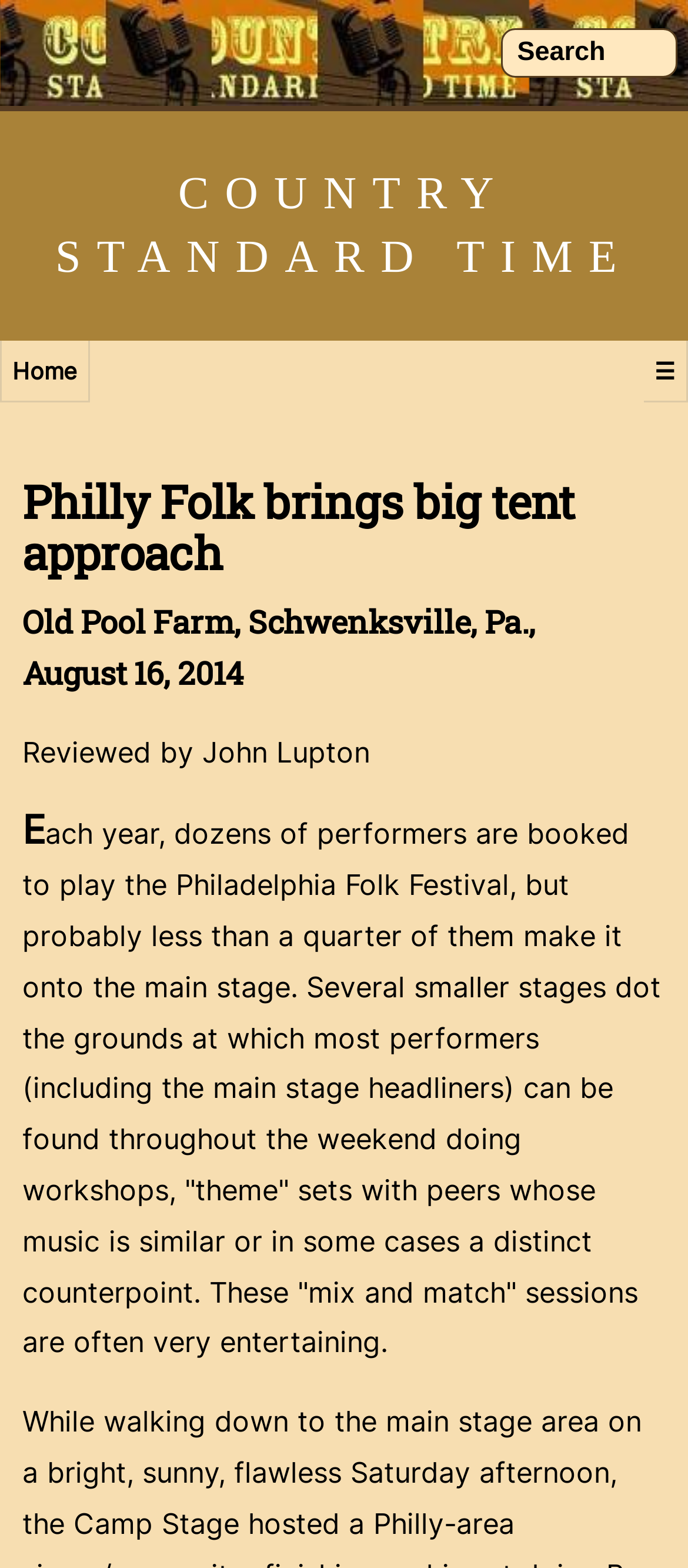With reference to the screenshot, provide a detailed response to the question below:
How many stages are there at the festival?

The answer can be found in the text content of the webpage, specifically in the paragraph that mentions 'Several smaller stages dot the grounds at which most performers...'. This paragraph implies that there are multiple stages at the festival, including the main stage and several smaller stages.